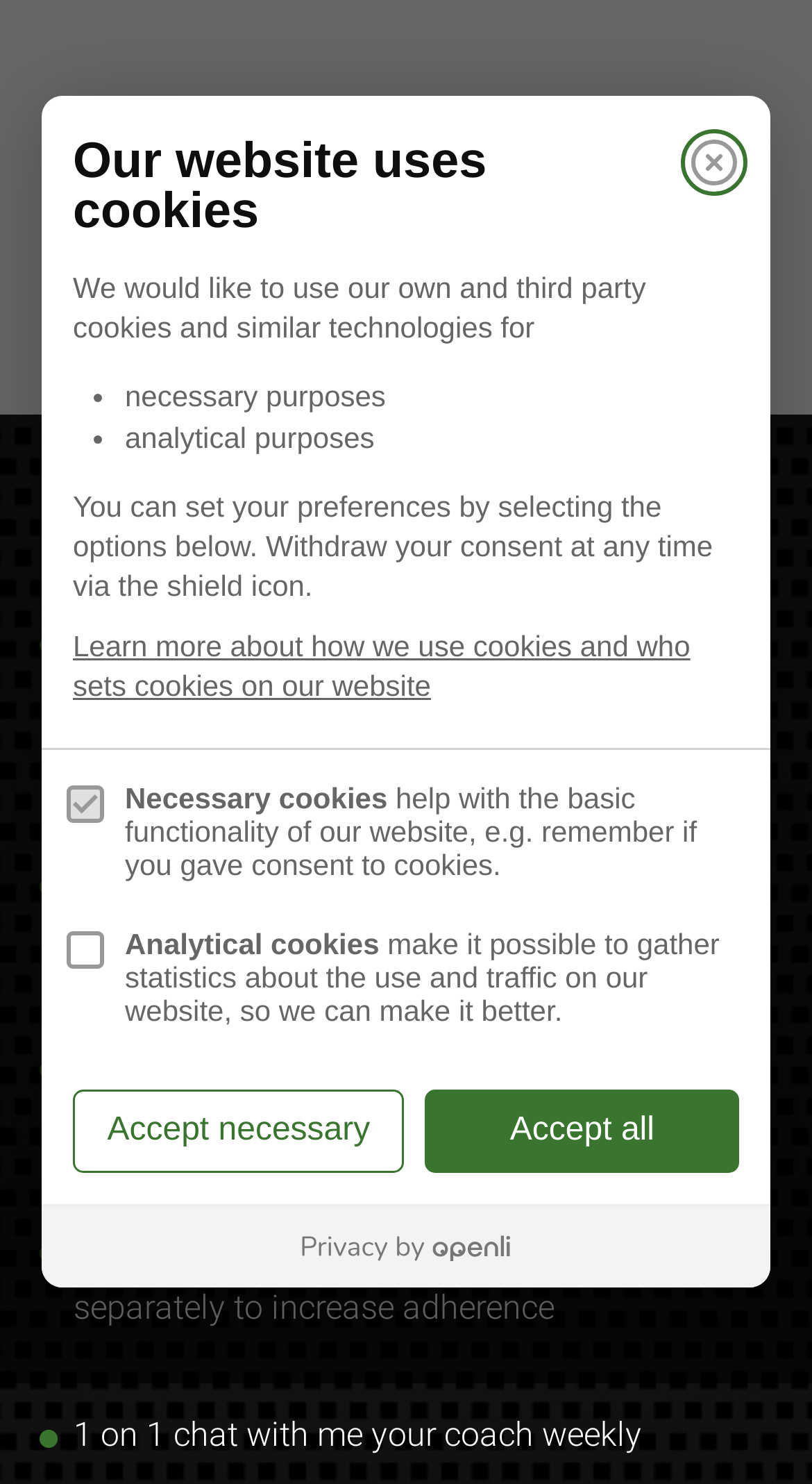From the webpage screenshot, predict the bounding box coordinates (top-left x, top-left y, bottom-right x, bottom-right y) for the UI element described here: Accept all

[0.524, 0.734, 0.91, 0.79]